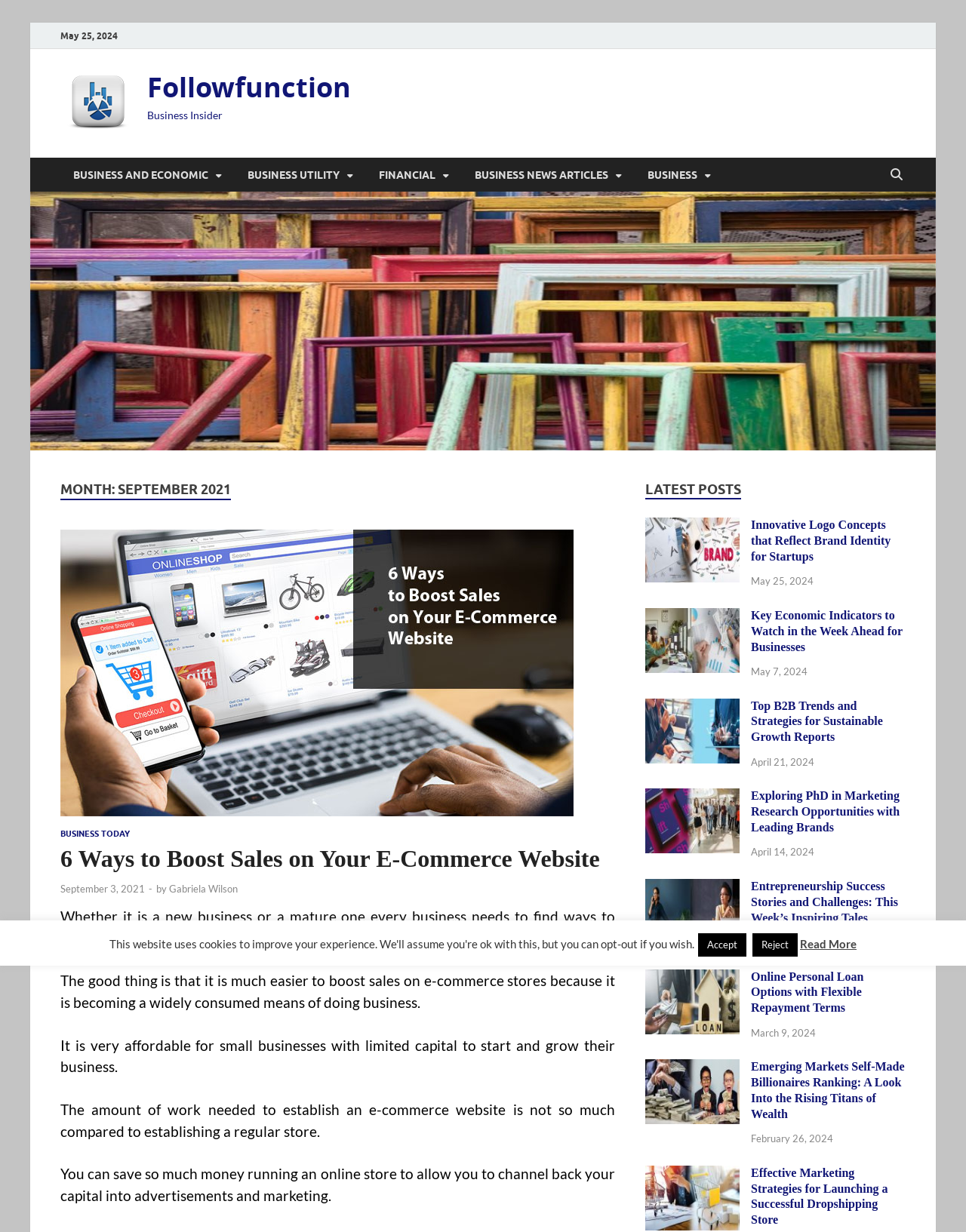Please determine and provide the text content of the webpage's heading.

MONTH: SEPTEMBER 2021